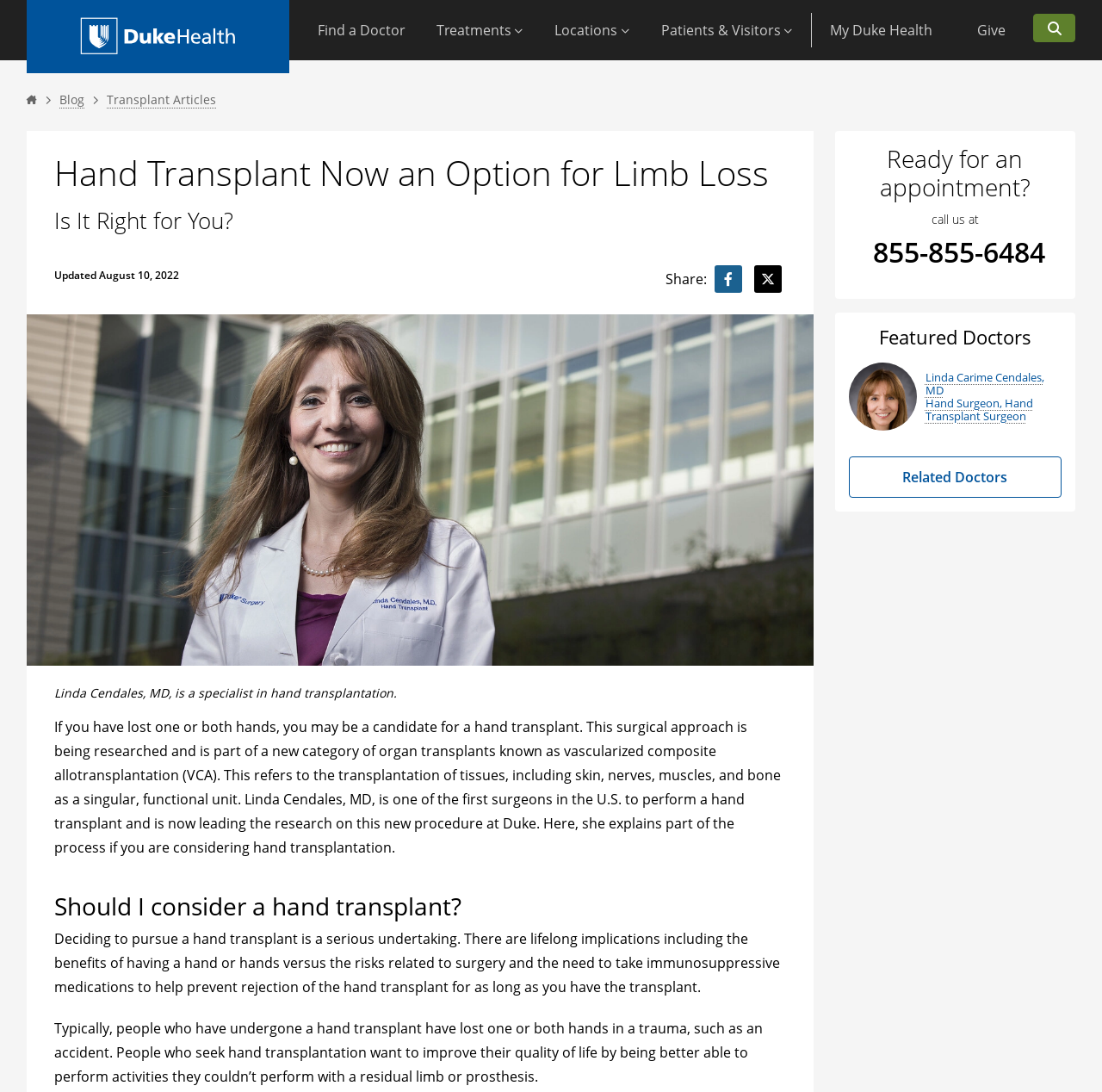Locate the bounding box coordinates of the element that should be clicked to execute the following instruction: "Search".

[0.938, 0.013, 0.976, 0.039]